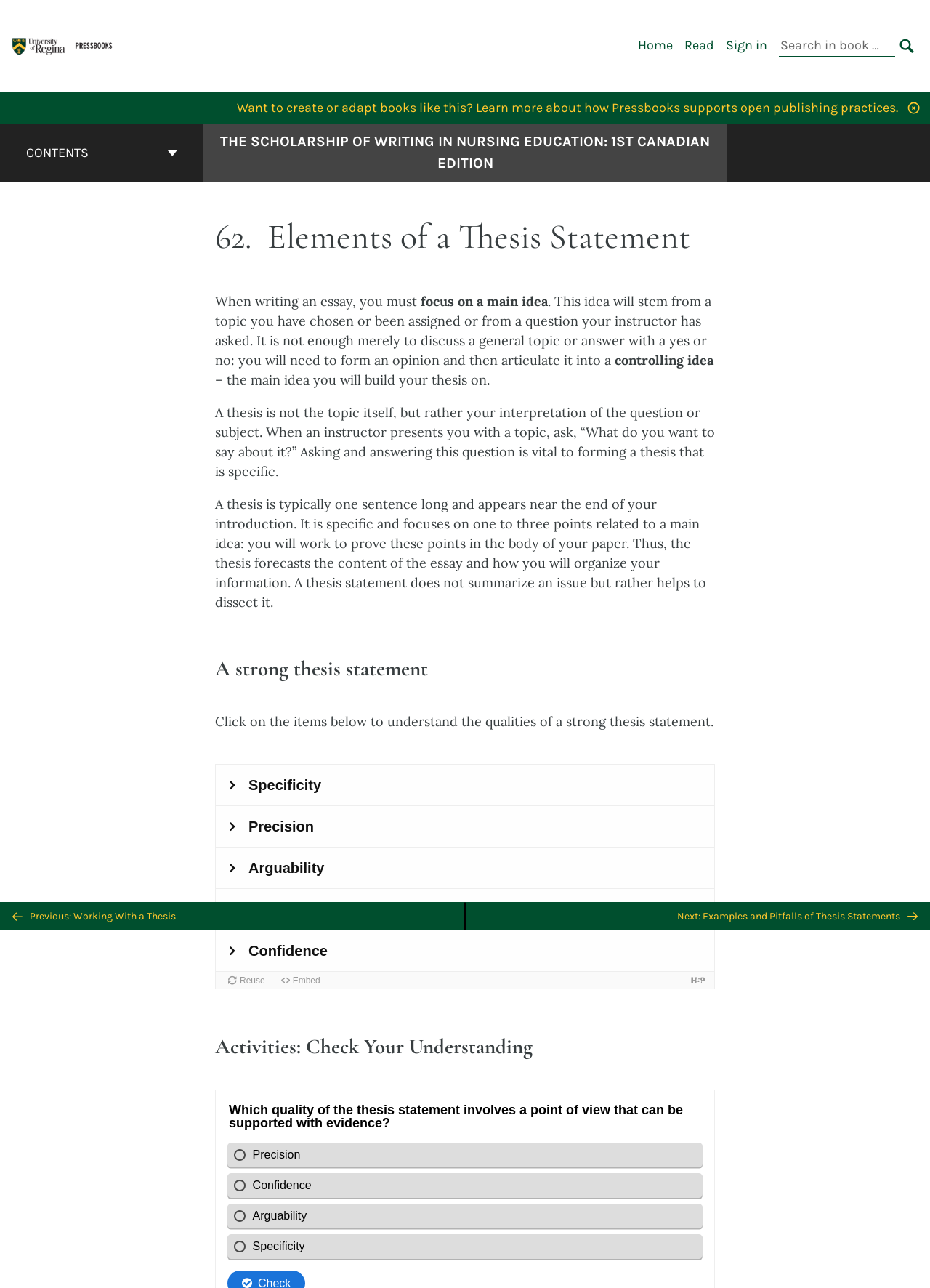Give an extensive and precise description of the webpage.

The webpage is about "Elements of a Thesis Statement" in the context of "The Scholarship of Writing in Nursing Education: 1st Canadian Edition". At the top left, there is a logo of "The University of Regina OEP Program" with a link to the program's website. Next to it, there is a primary navigation menu with links to "Home", "Read", "Sign in", and a search bar.

Below the navigation menu, there is a promotional section that encourages users to create or adapt books like this, with a link to learn more about how Pressbooks supports open publishing practices.

On the left side, there is a book contents navigation menu with a button to expand or collapse the menu. The menu includes a link to the cover page of the book and a heading that indicates the current chapter, "62. Elements of a Thesis Statement".

The main content of the webpage is divided into several sections. The first section explains the importance of focusing on a main idea when writing an essay and how to form an opinion and articulate it into a controlling idea. The text is broken down into smaller paragraphs with headings and static text.

The next section discusses the characteristics of a strong thesis statement, including its typical length, specificity, and function in forecasting the content of the essay. There is also an iframe that provides additional information on the topic.

Further down, there is a section titled "Activities: Check Your Understanding" that likely includes exercises or quizzes to help users reinforce their understanding of the material.

At the bottom of the page, there is a previous/next navigation menu with links to the previous chapter, "Working With a Thesis", and the next chapter, "Examples and Pitfalls of Thesis Statements". There is also a "BACK TO TOP" button that allows users to quickly return to the top of the page.